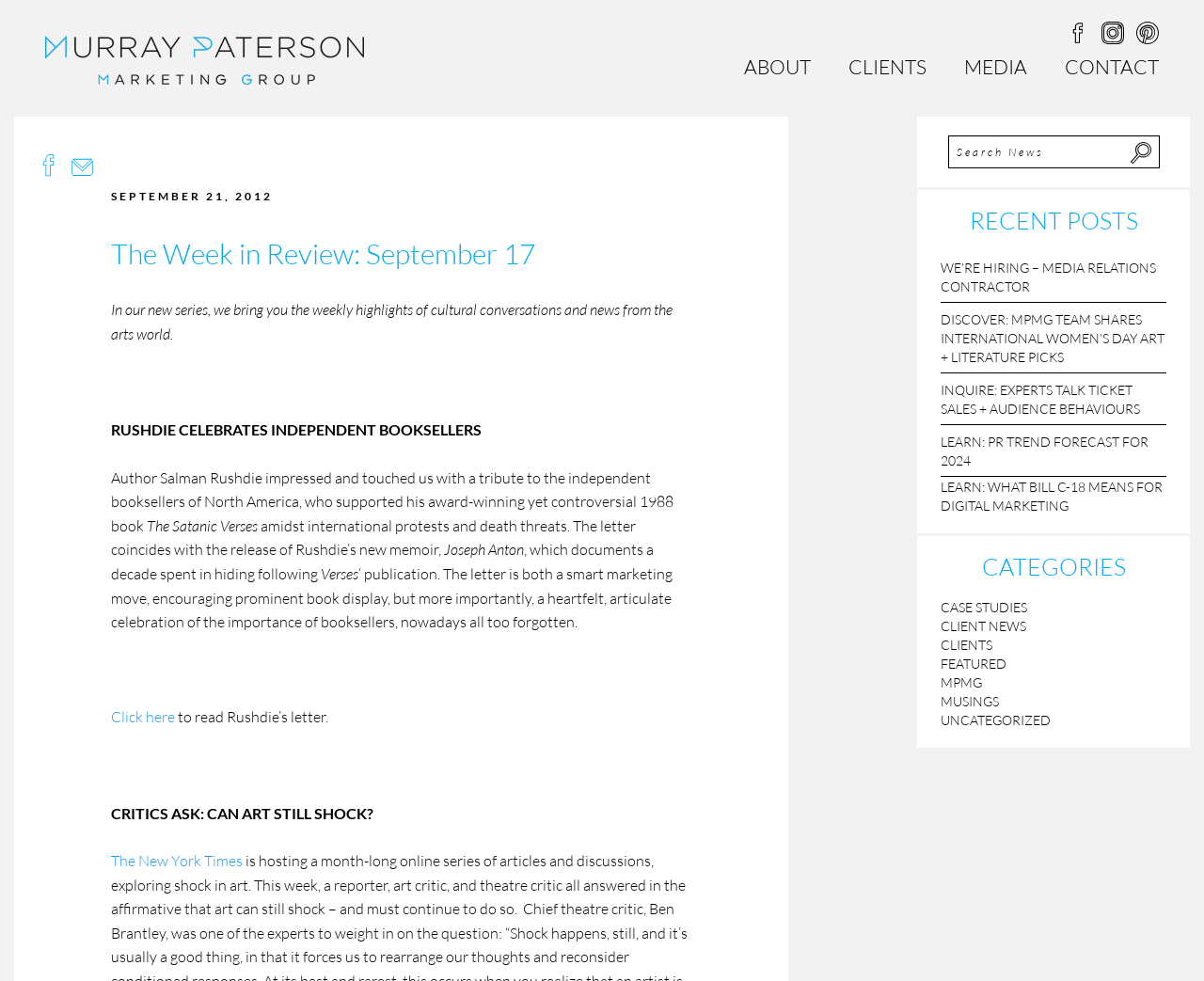Please identify the coordinates of the bounding box for the clickable region that will accomplish this instruction: "Read Rushdie's letter".

[0.092, 0.721, 0.145, 0.74]